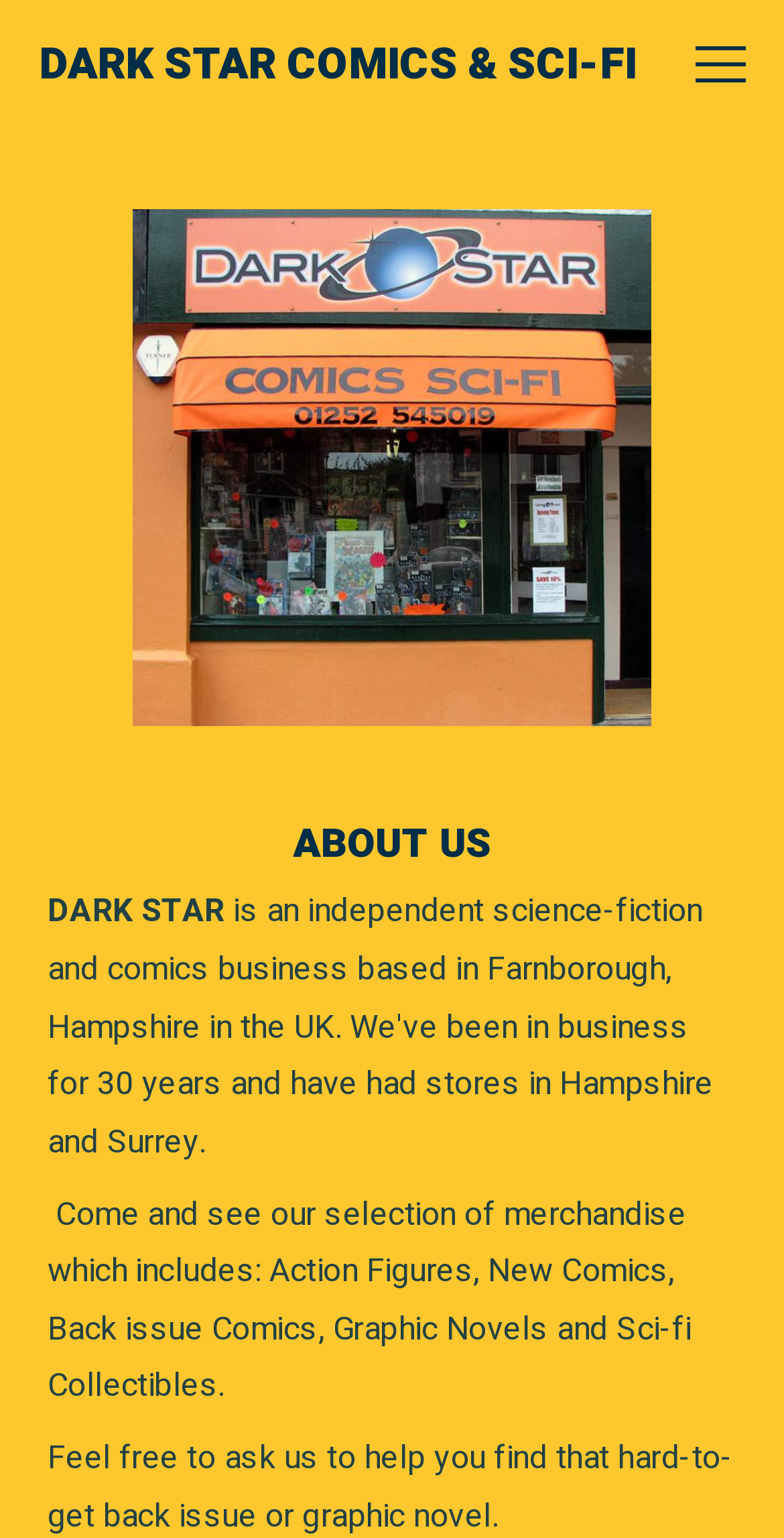What is the purpose of the 'Menu' button?
Look at the image and respond with a one-word or short-phrase answer.

To navigate the website